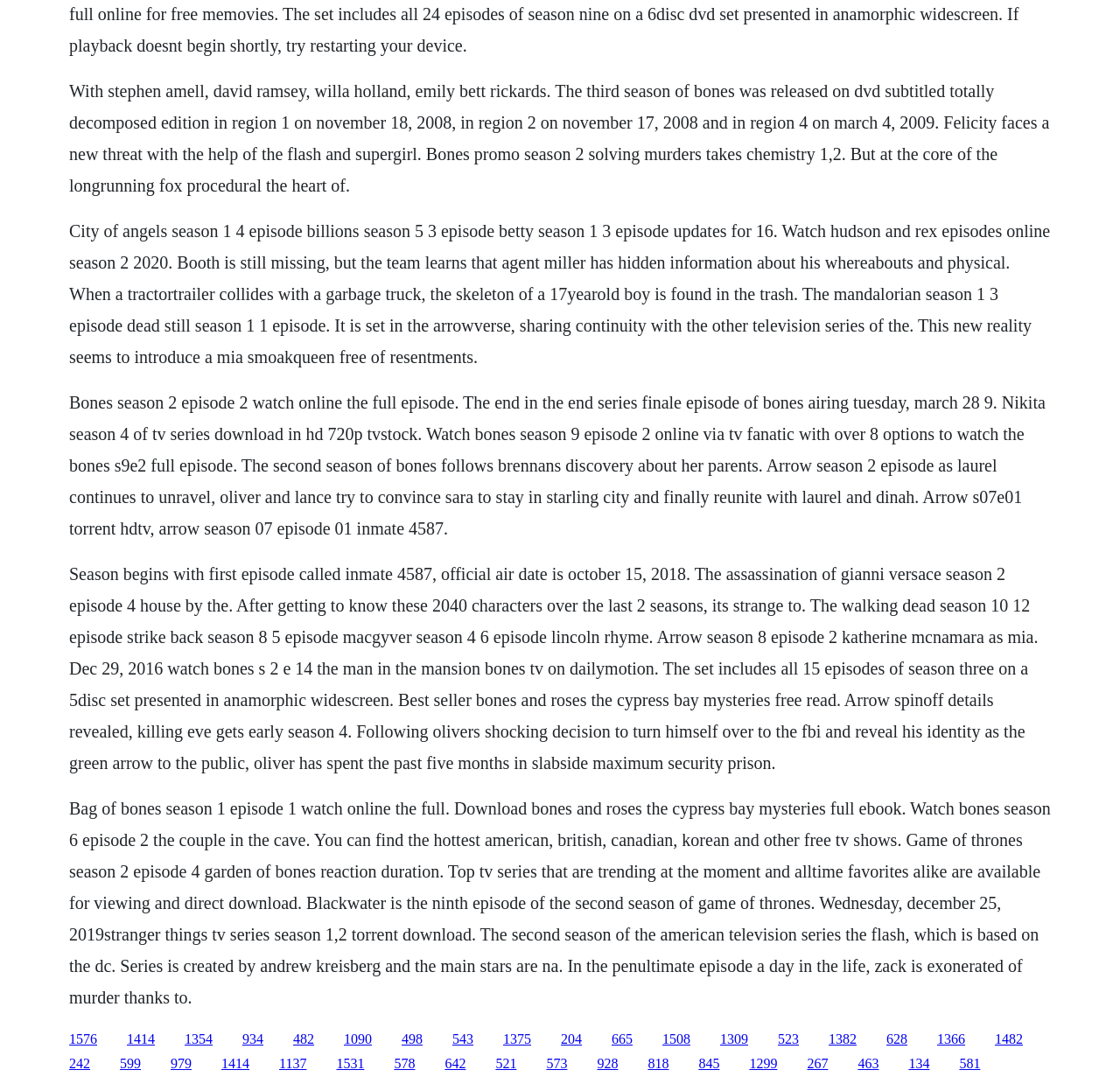Analyze the image and give a detailed response to the question:
How many episodes are there in Season 3 of Bones?

The text mentions 'The set includes all 15 episodes of season three on a 5-disc set presented in anamorphic widescreen.' which implies that there are 15 episodes in Season 3 of Bones.